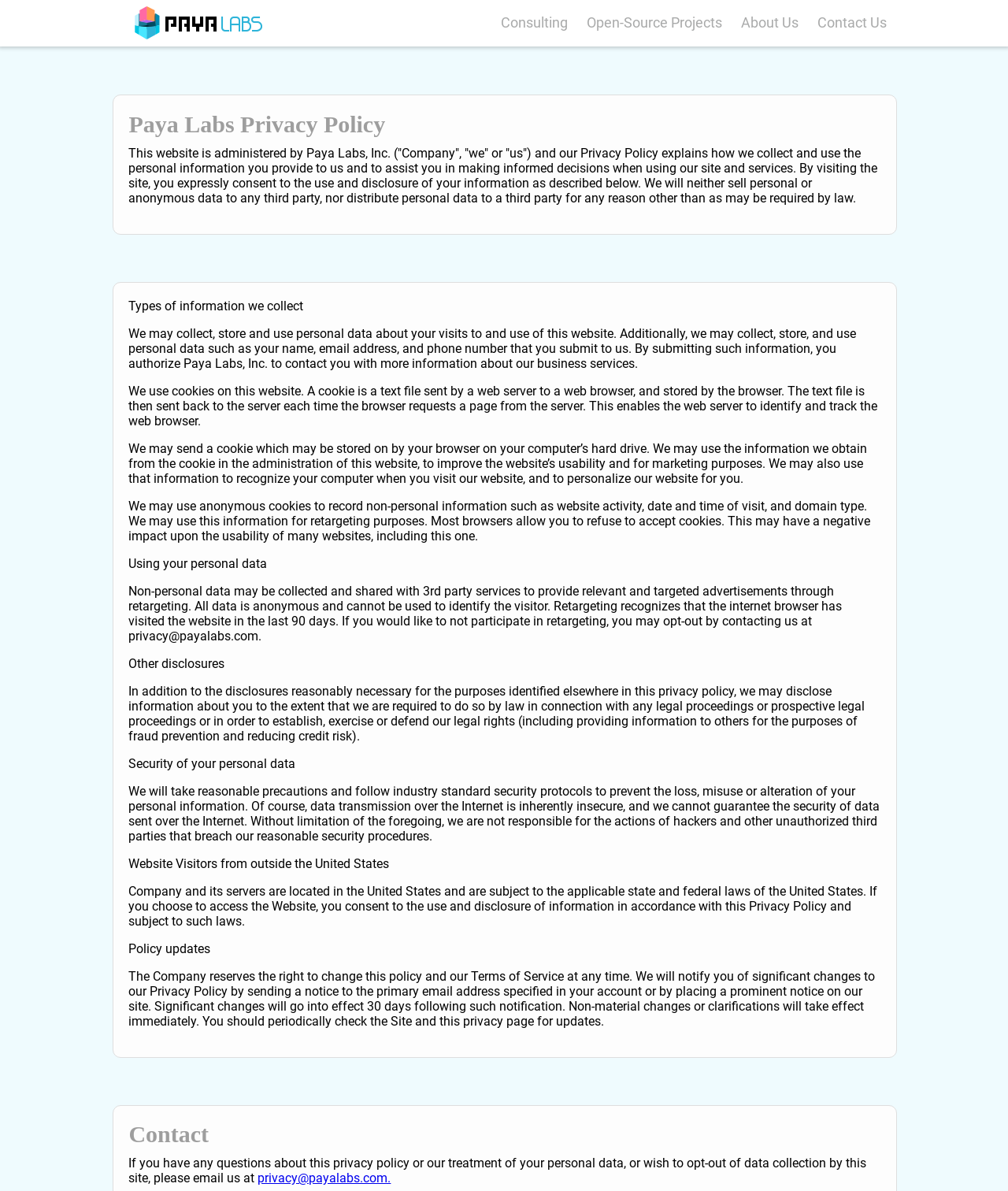By analyzing the image, answer the following question with a detailed response: What is the purpose of this website?

Based on the content of the webpage, it appears that the purpose of this website is to provide information about Paya Labs' privacy policy, including how they collect and use personal information, and to assist users in making informed decisions when using their site and services.